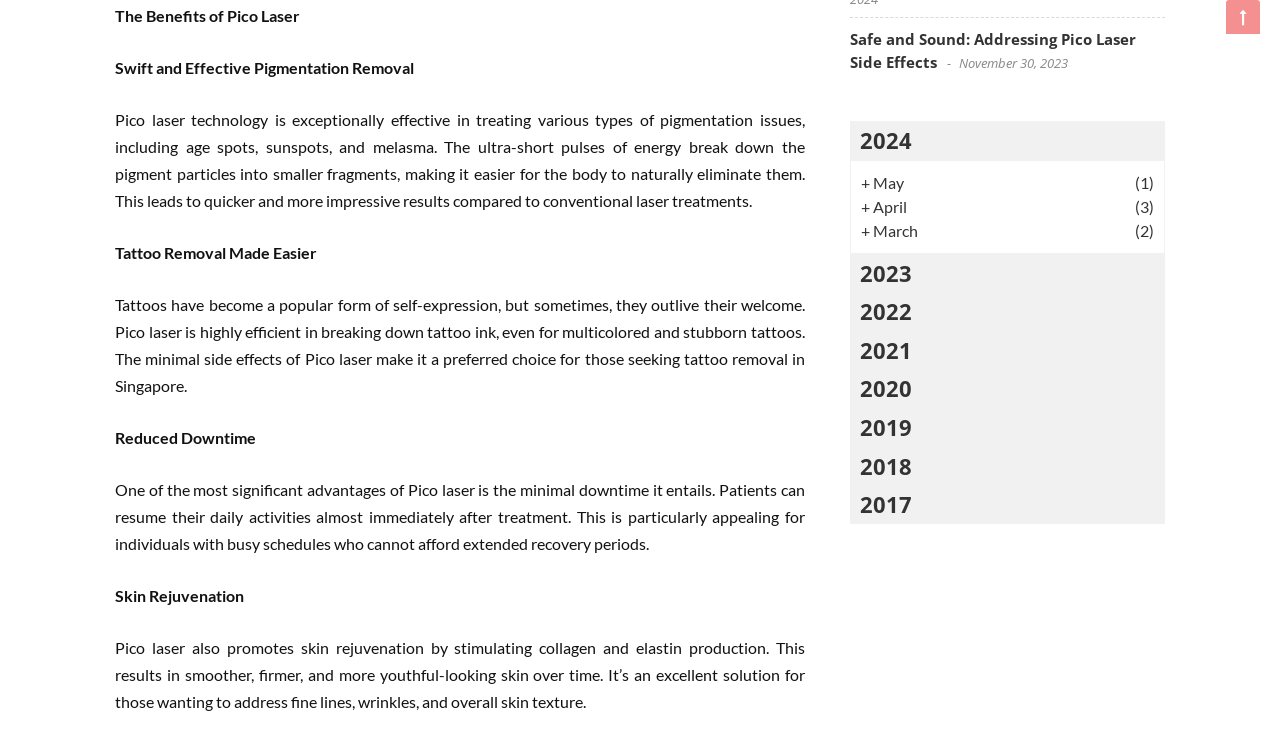Identify the bounding box coordinates necessary to click and complete the given instruction: "Explore May 2024 articles".

[0.673, 0.228, 0.902, 0.26]